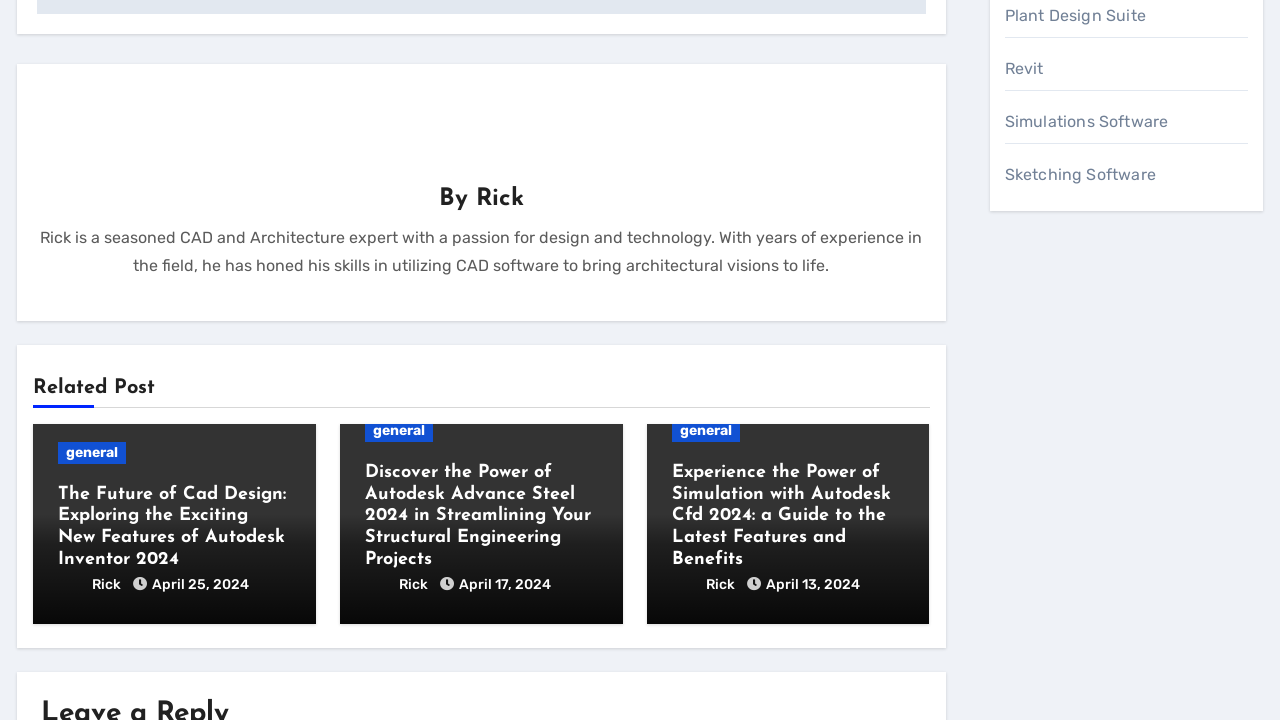What software is mentioned in the third related post?
Please provide a detailed and comprehensive answer to the question.

The third related post mentions Autodesk CFD 2024, as indicated by the post title 'Experience the Power of Simulation with Autodesk Cfd 2024: a Guide to the Latest Features and Benefits'.